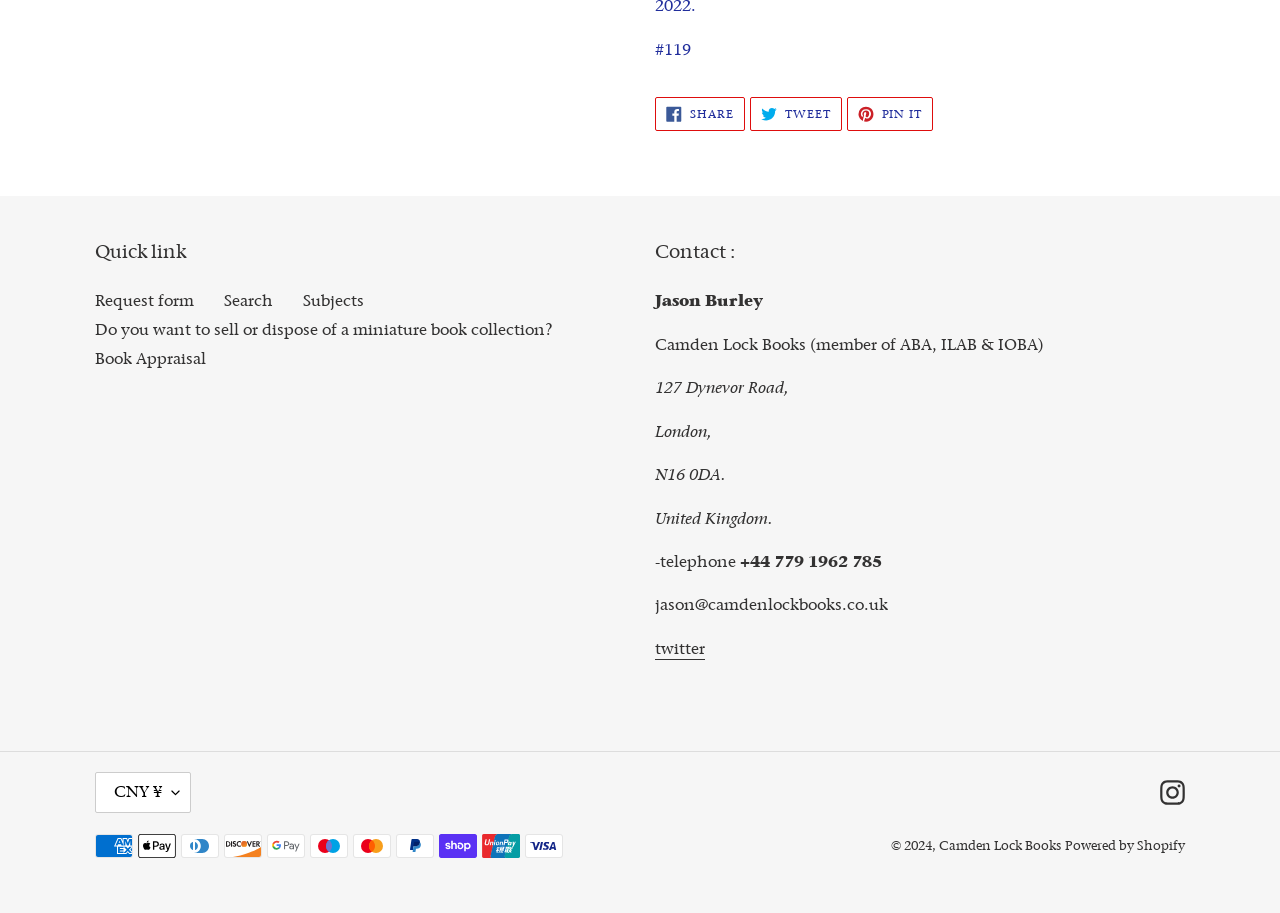Please identify the bounding box coordinates of the clickable area that will allow you to execute the instruction: "Share on Facebook".

[0.512, 0.106, 0.582, 0.143]